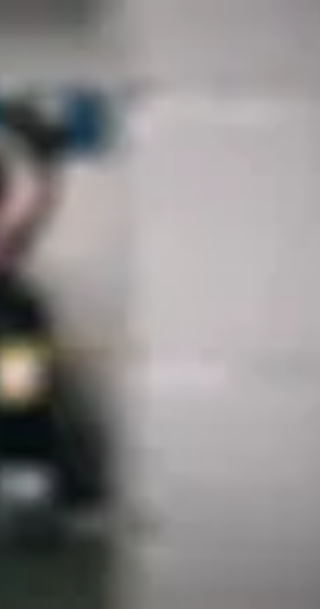What is the boy preparing to do?
Give a single word or phrase as your answer by examining the image.

Play ice hockey